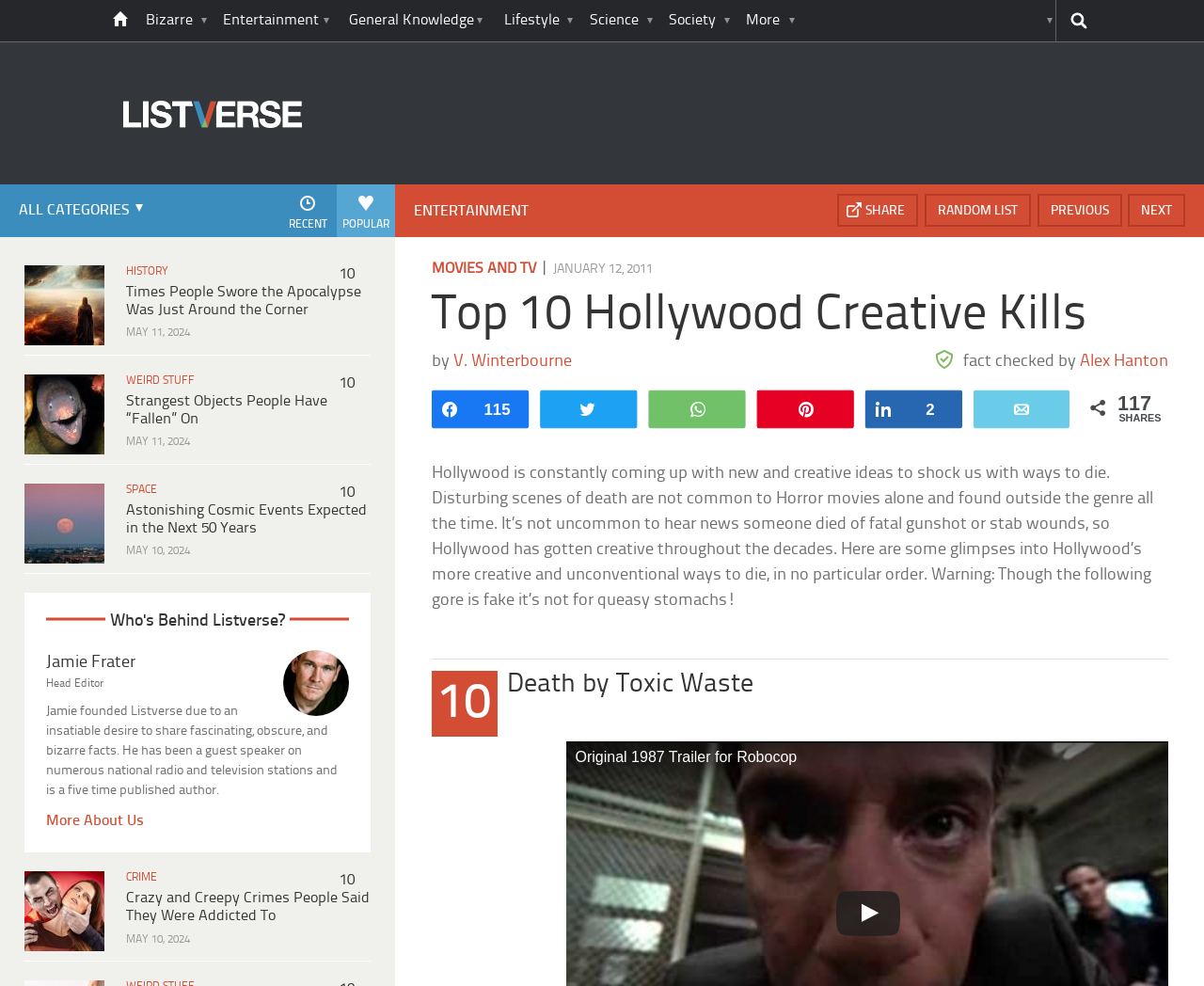Given the element description: "Previous", predict the bounding box coordinates of the UI element it refers to, using four float numbers between 0 and 1, i.e., [left, top, right, bottom].

[0.744, 0.196, 0.814, 0.23]